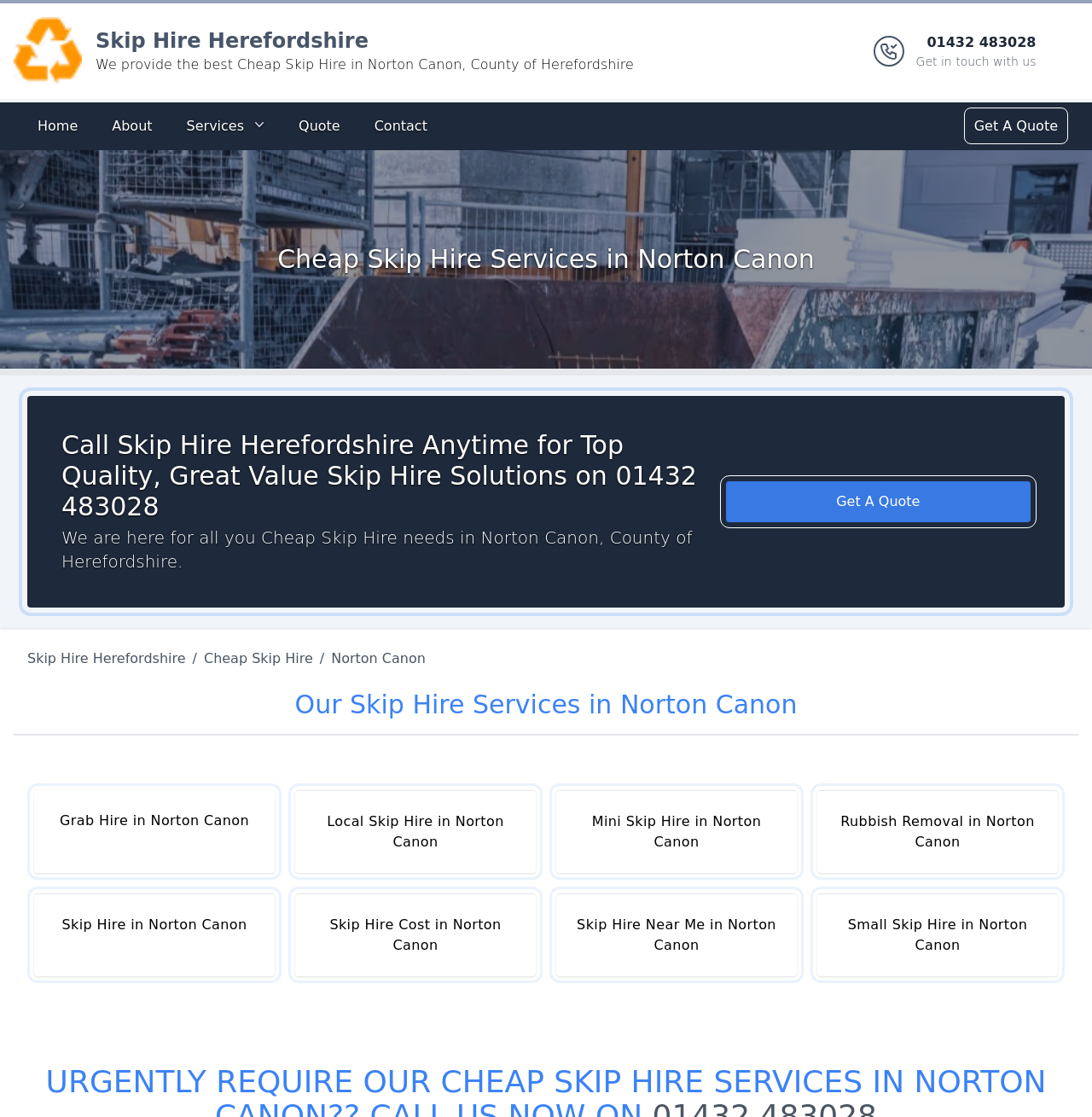Calculate the bounding box coordinates of the UI element given the description: "Next »".

None